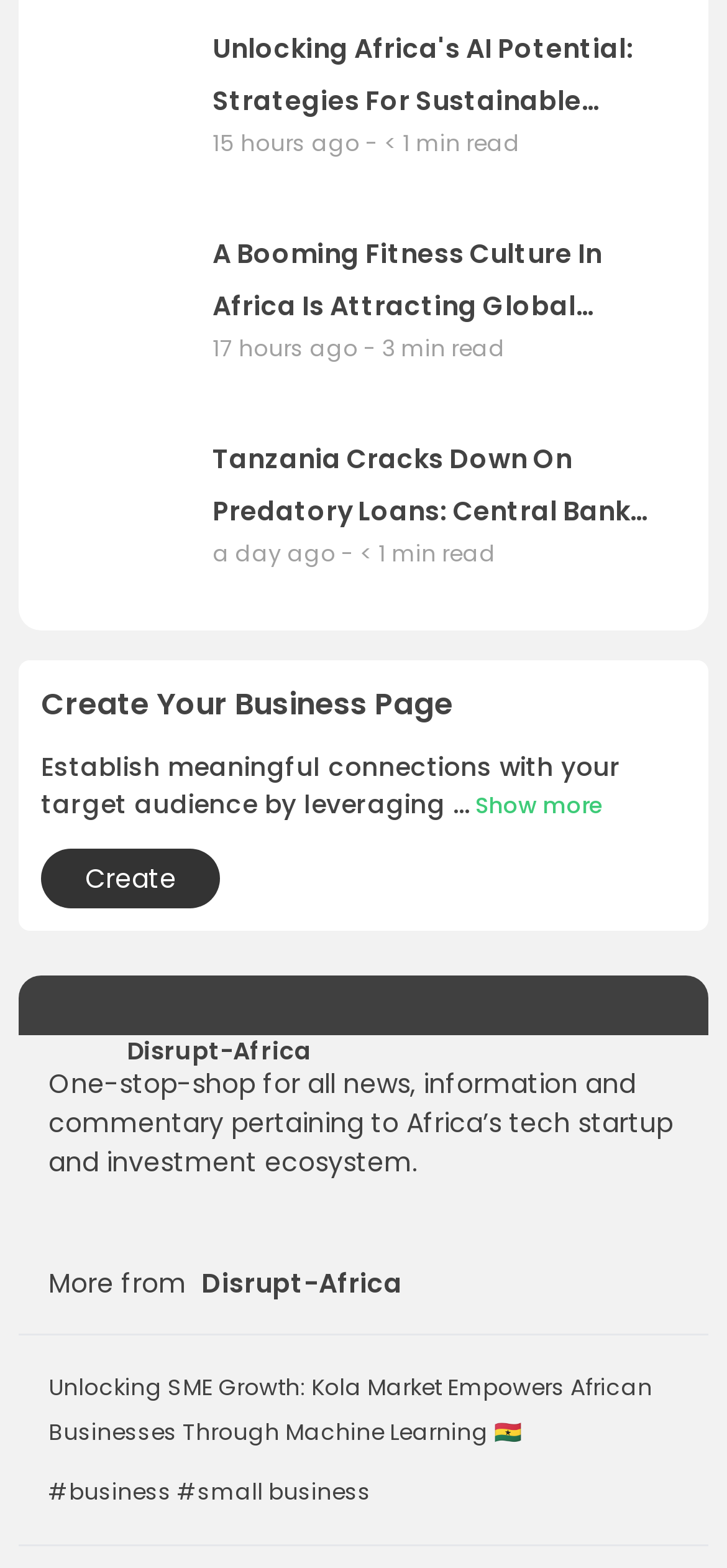Please specify the bounding box coordinates for the clickable region that will help you carry out the instruction: "Visit the 'Disrupt-Africa' website".

[0.067, 0.641, 0.149, 0.679]